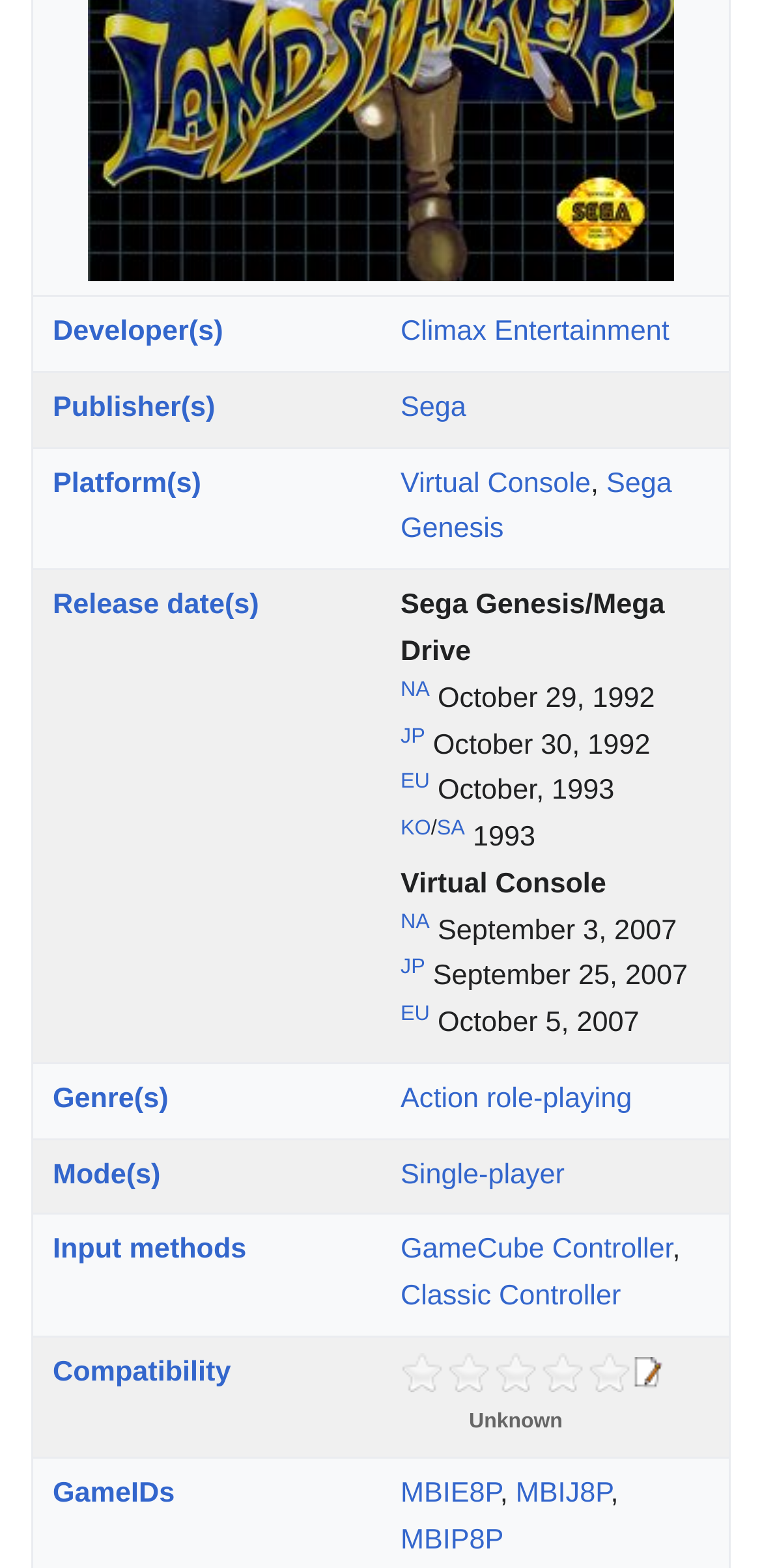Please determine the bounding box coordinates of the section I need to click to accomplish this instruction: "Learn more about cookies".

None